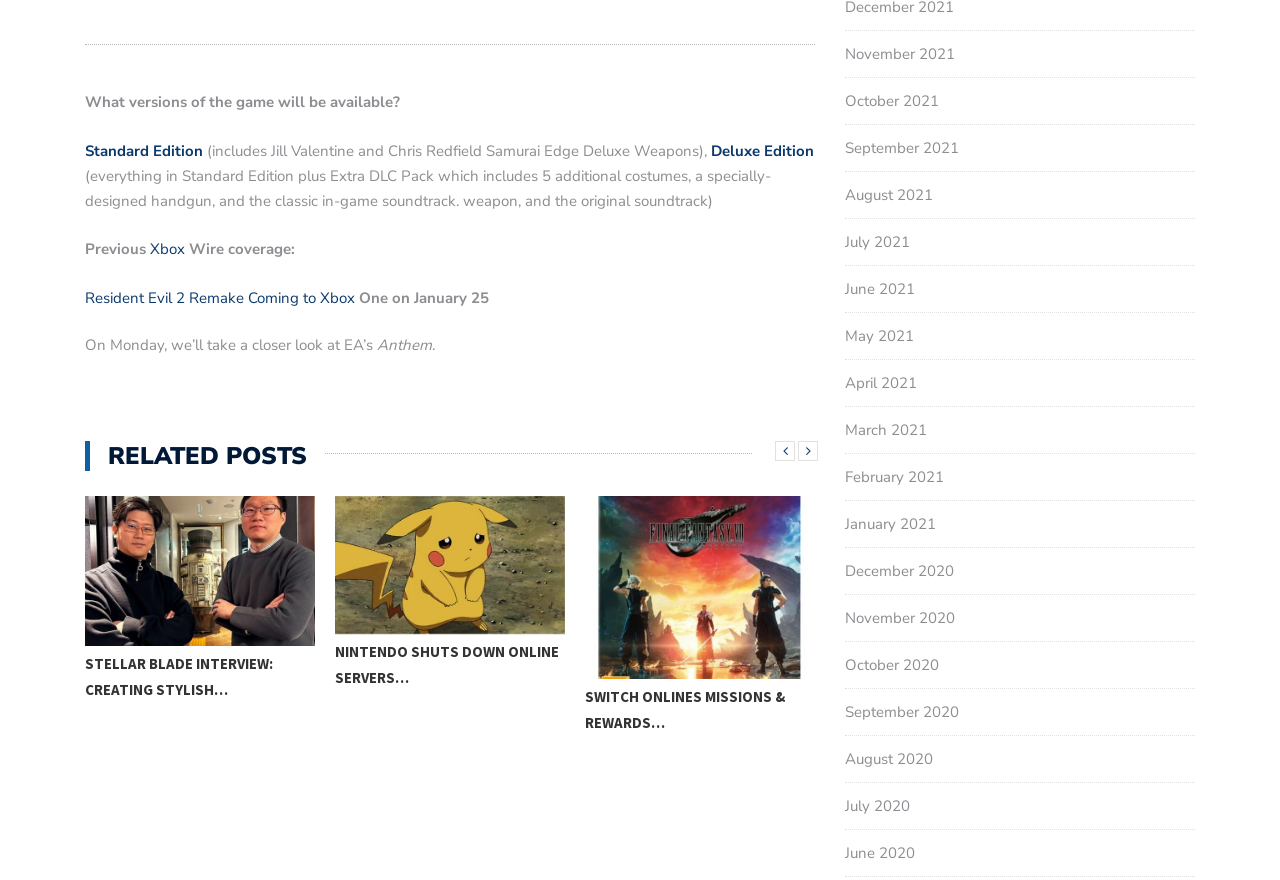Answer the question with a brief word or phrase:
How many related posts are listed?

Six